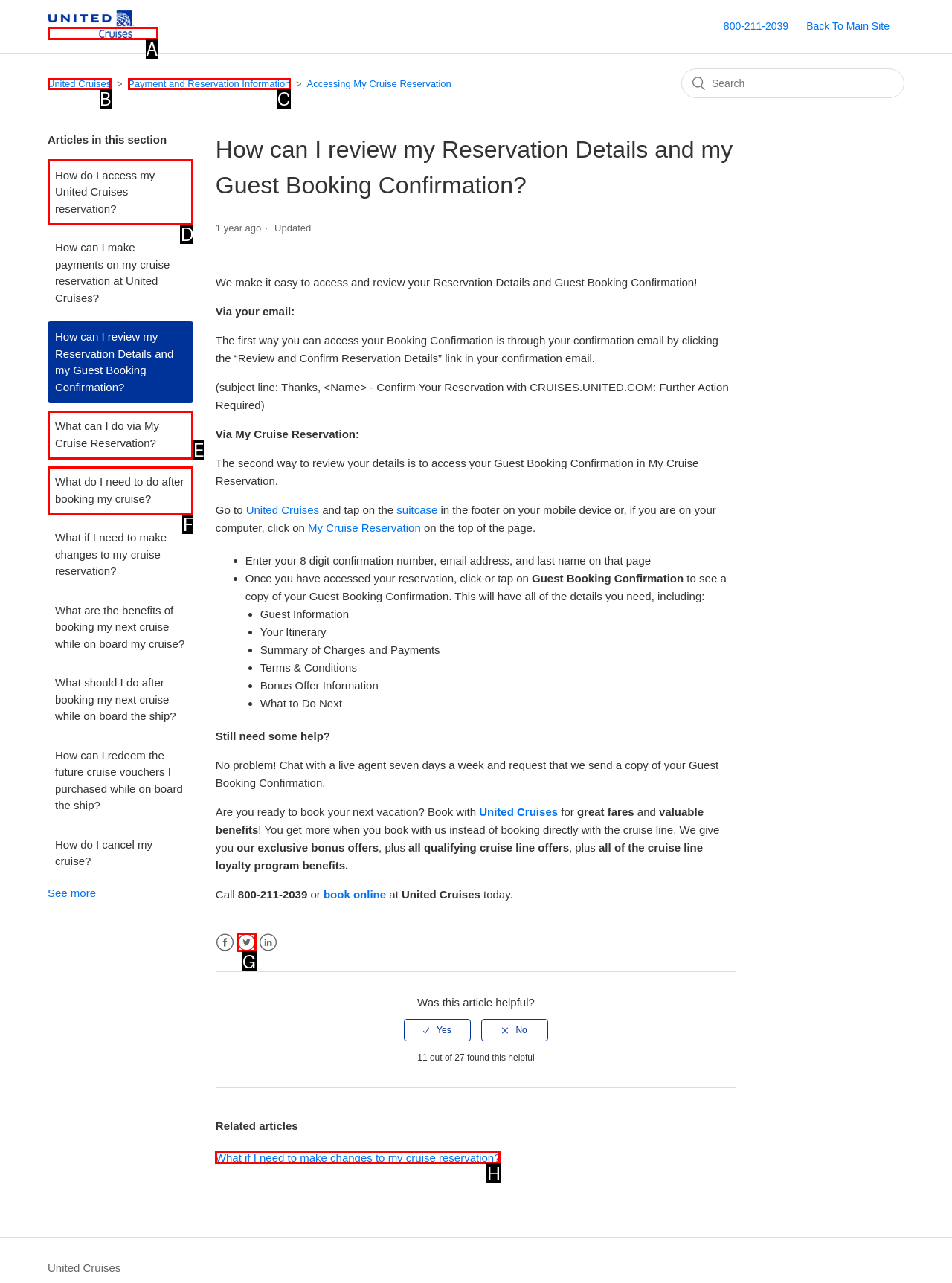Identify the letter of the UI element you should interact with to perform the task: Click on 'United Cruises Help Center home page'
Reply with the appropriate letter of the option.

A